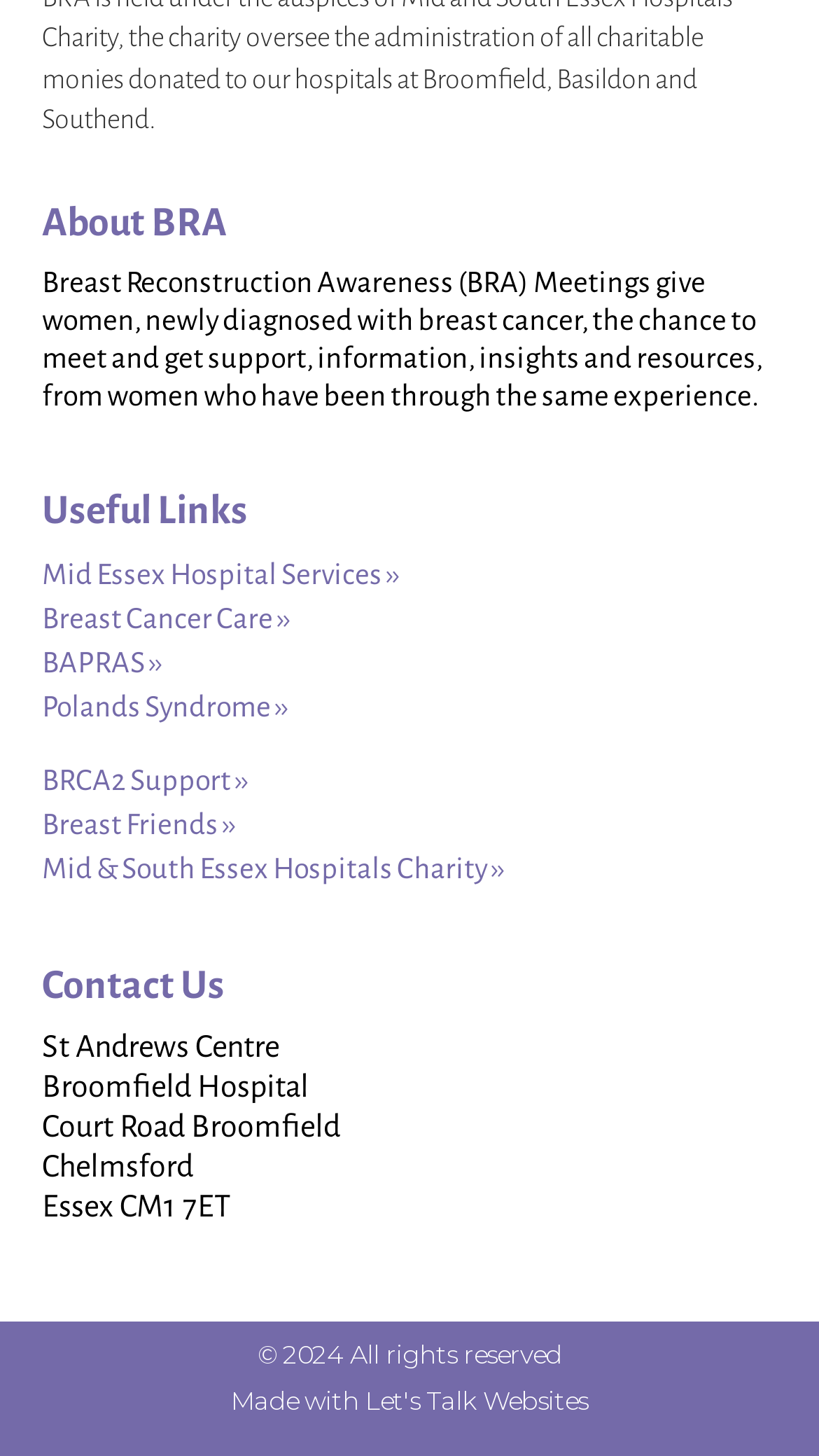Determine the bounding box coordinates of the clickable element to complete this instruction: "Click on 'Mid Essex Hospital Services'". Provide the coordinates in the format of four float numbers between 0 and 1, [left, top, right, bottom].

[0.051, 0.384, 0.487, 0.405]